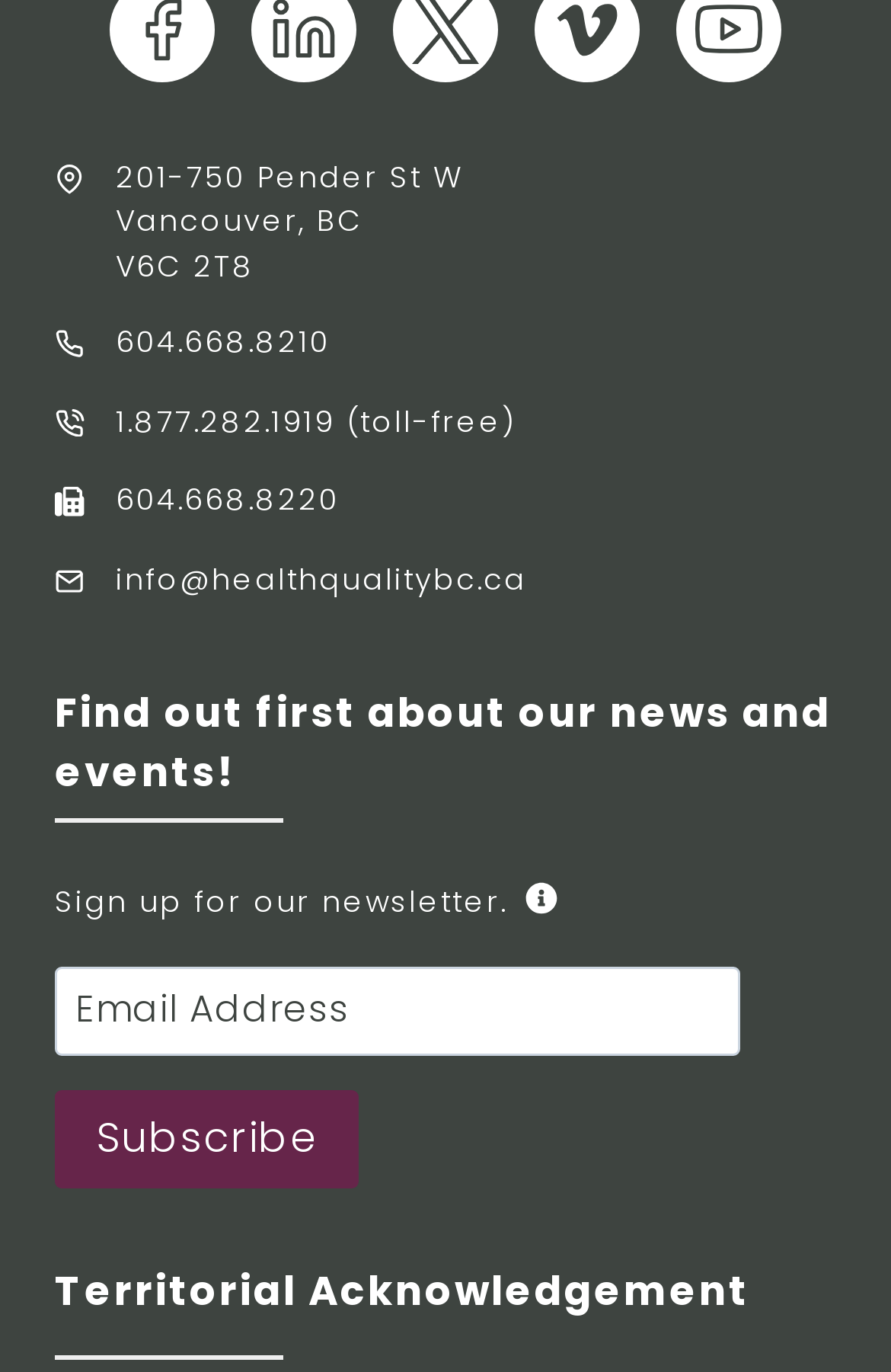Using the webpage screenshot and the element description name="ci_email" placeholder="Email Address", determine the bounding box coordinates. Specify the coordinates in the format (top-left x, top-left y, bottom-right x, bottom-right y) with values ranging from 0 to 1.

[0.062, 0.704, 0.831, 0.769]